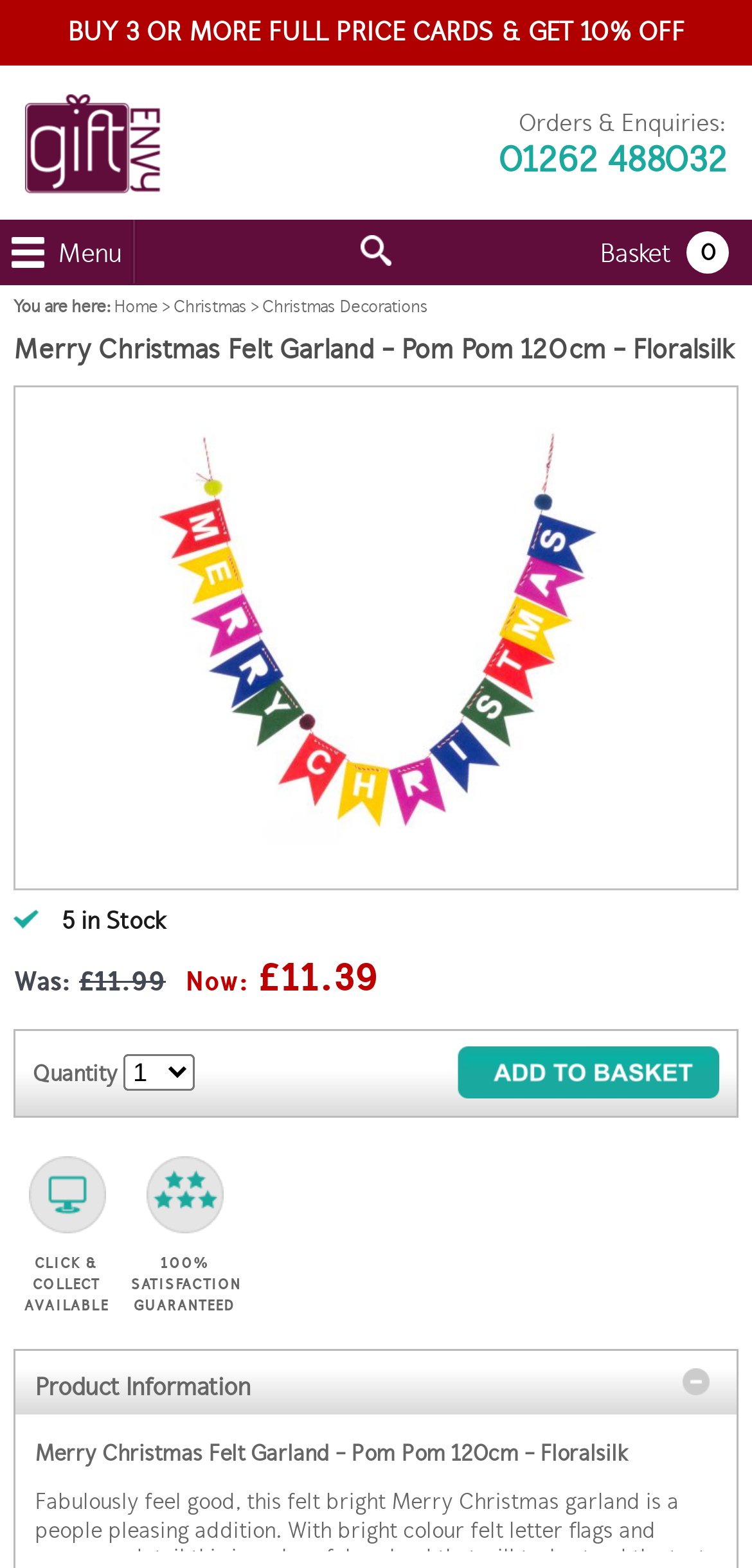Based on the image, please elaborate on the answer to the following question:
What is the original price of the product?

I found the original price of the product by looking at the 'Was:' section, where it says '£11.99'. This is the original price of the Merry Christmas Felt Garland - Pom Pom 120cm - Floralsilk before the discount.